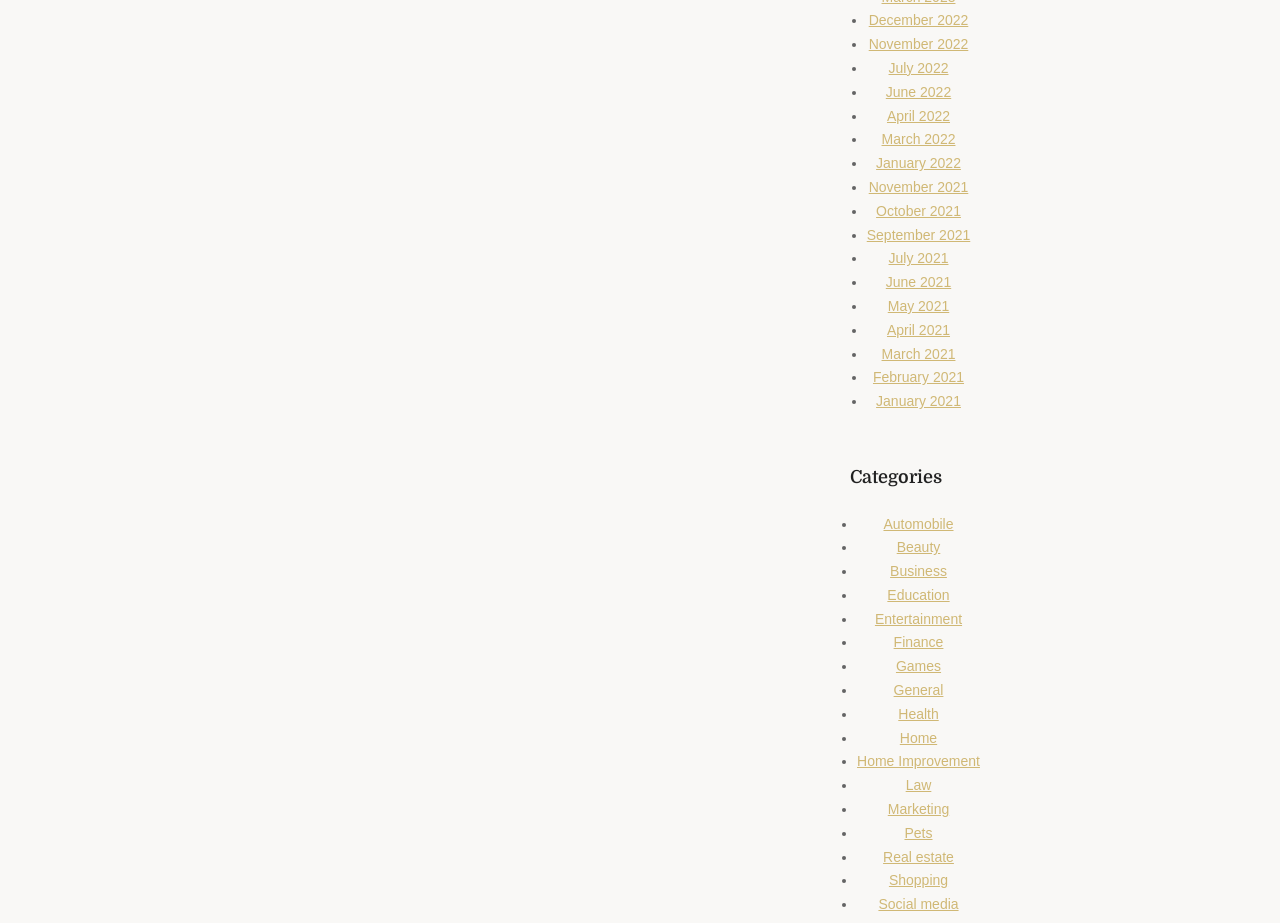What are the categories listed on the webpage?
Using the visual information from the image, give a one-word or short-phrase answer.

Various categories